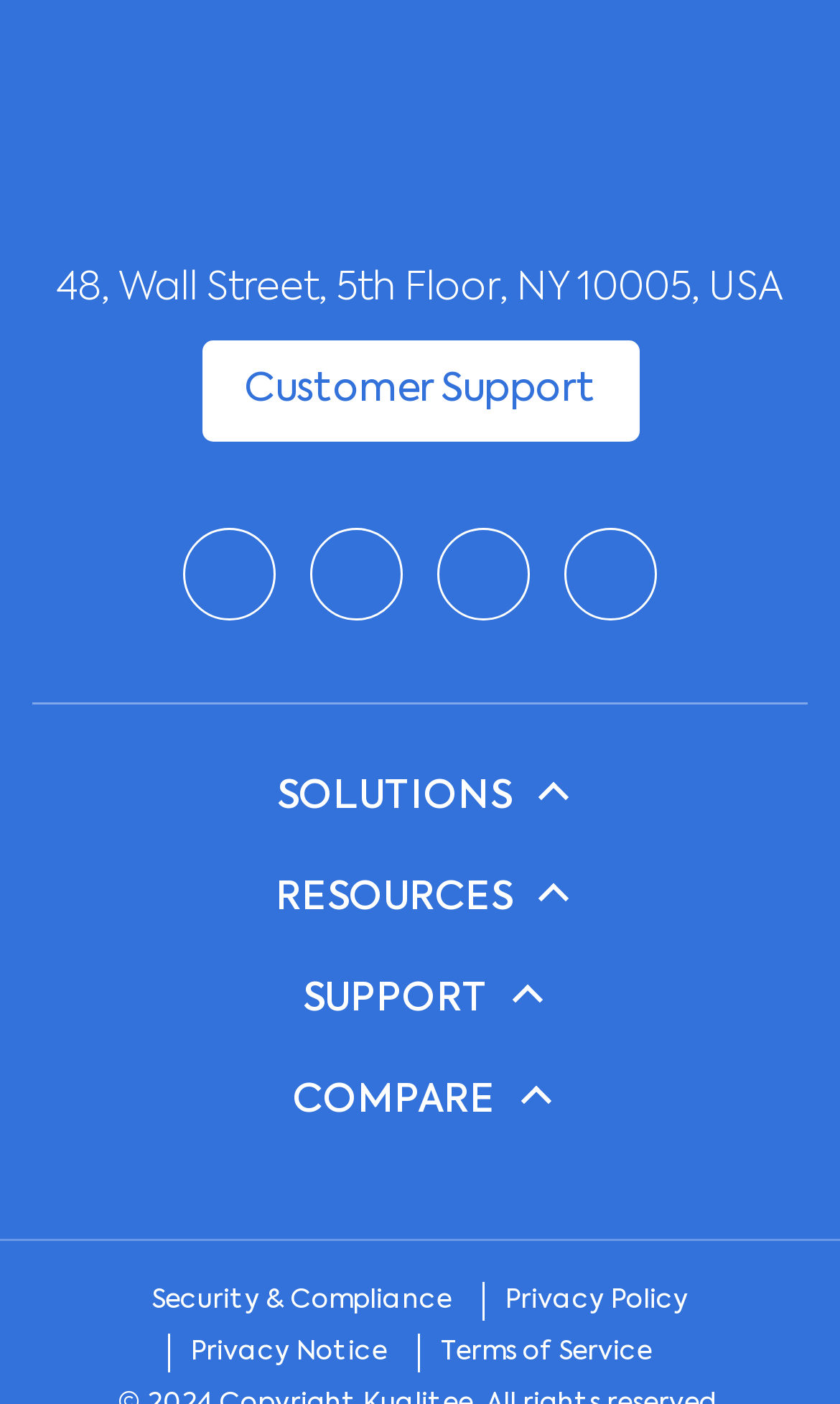What are the main categories on the webpage?
Examine the image and provide an in-depth answer to the question.

I looked at the static text elements located at the middle of the webpage and found that they represent the main categories, which are SOLUTIONS, RESOURCES, SUPPORT, and COMPARE.